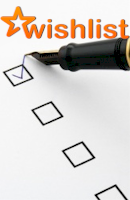Elaborate on all the key elements and details present in the image.

The image features a close-up view of a checklist, associated with the idea of creating or managing a wishlist. A fountain pen is poised above a checkbox, suggesting the act of marking an item as selected or completed. The background is predominantly white, enhancing the focus on the checkbox and pen. Above the checklist, an orange star icon accompanies the text "wishlist," emphasizing the concept of curating desired items or preferences. This visual representation captures the essence of organization and personalization, making it a fitting symbol for a wishlist feature on a shopping or gifting platform.